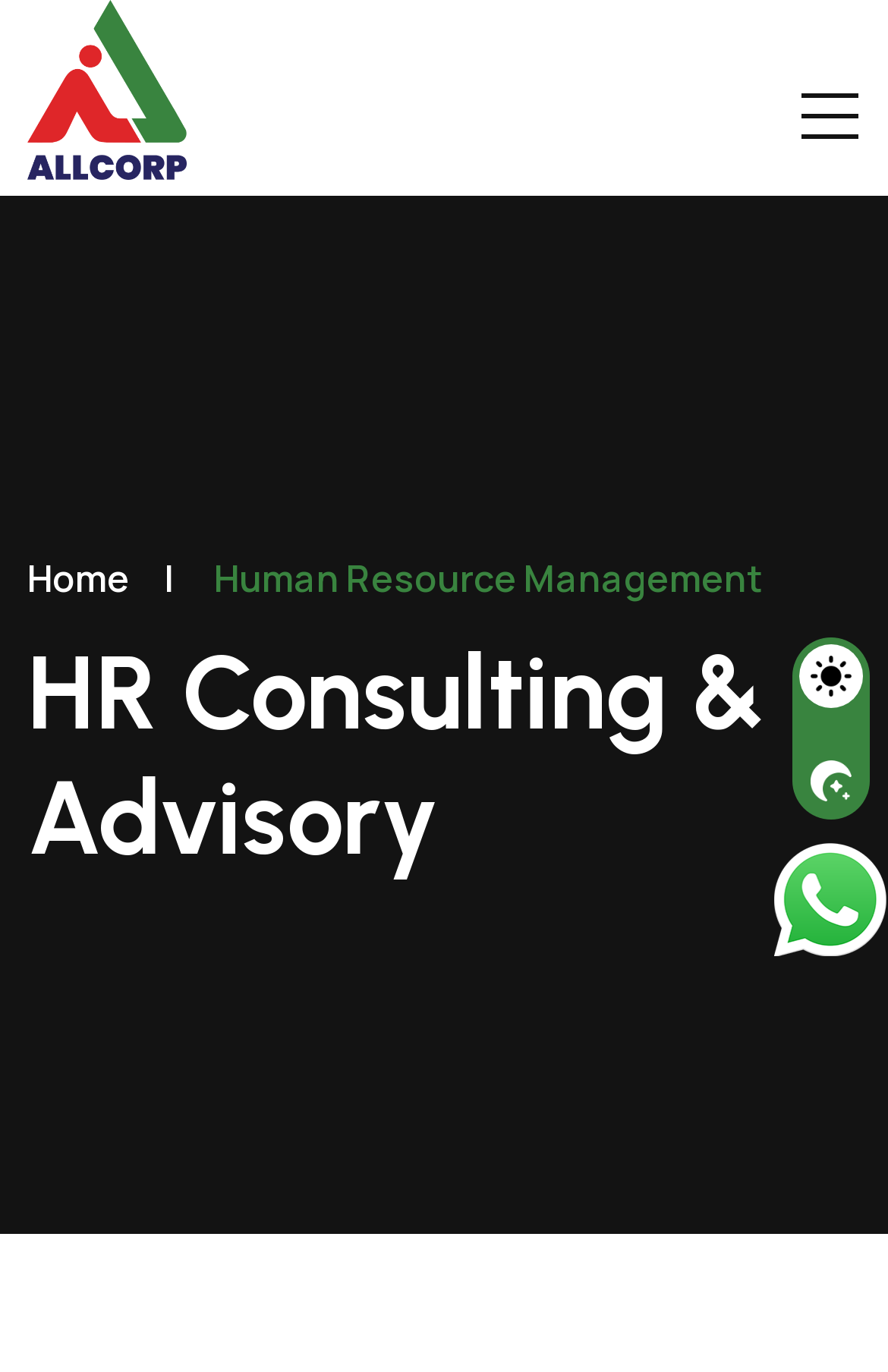Respond with a single word or phrase to the following question:
Is there an image on the webpage?

Yes